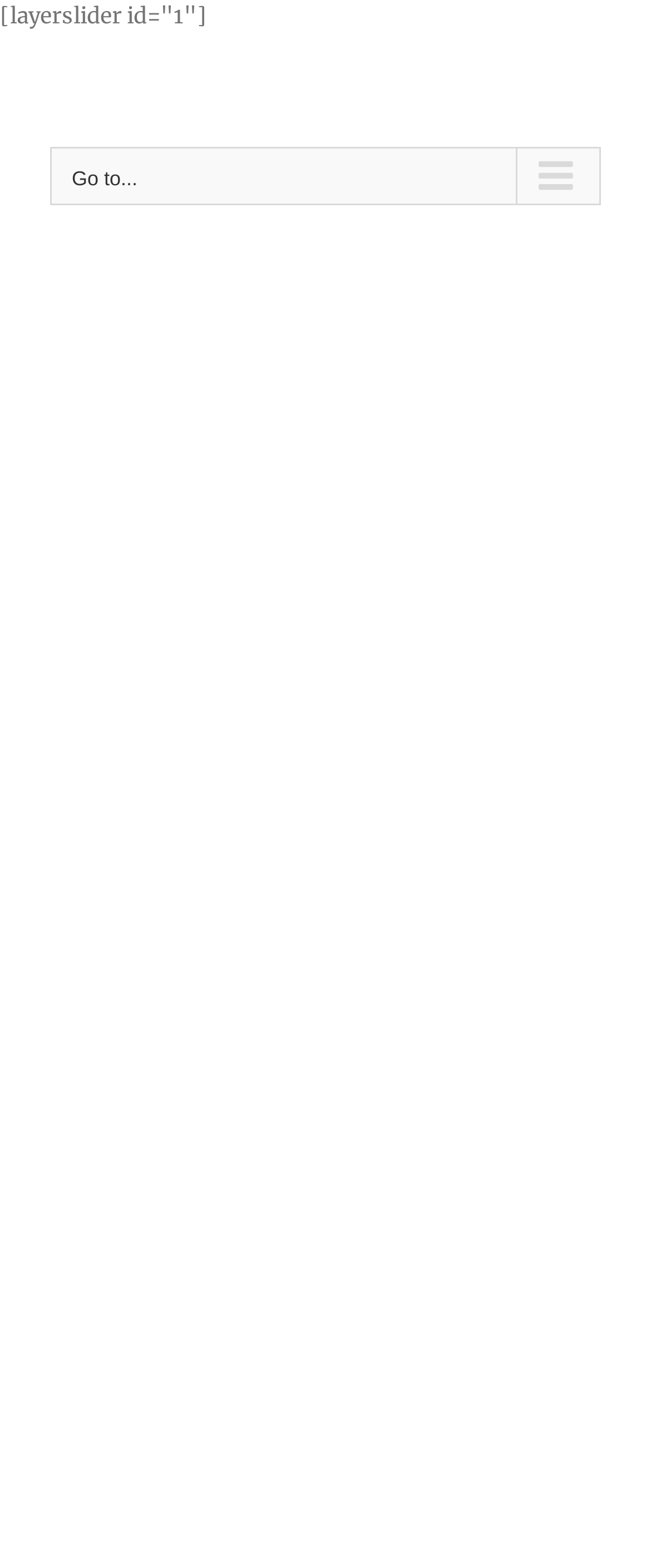Find the primary header on the webpage and provide its text.

MPS Therapy – Integrative Pain Management Techniques